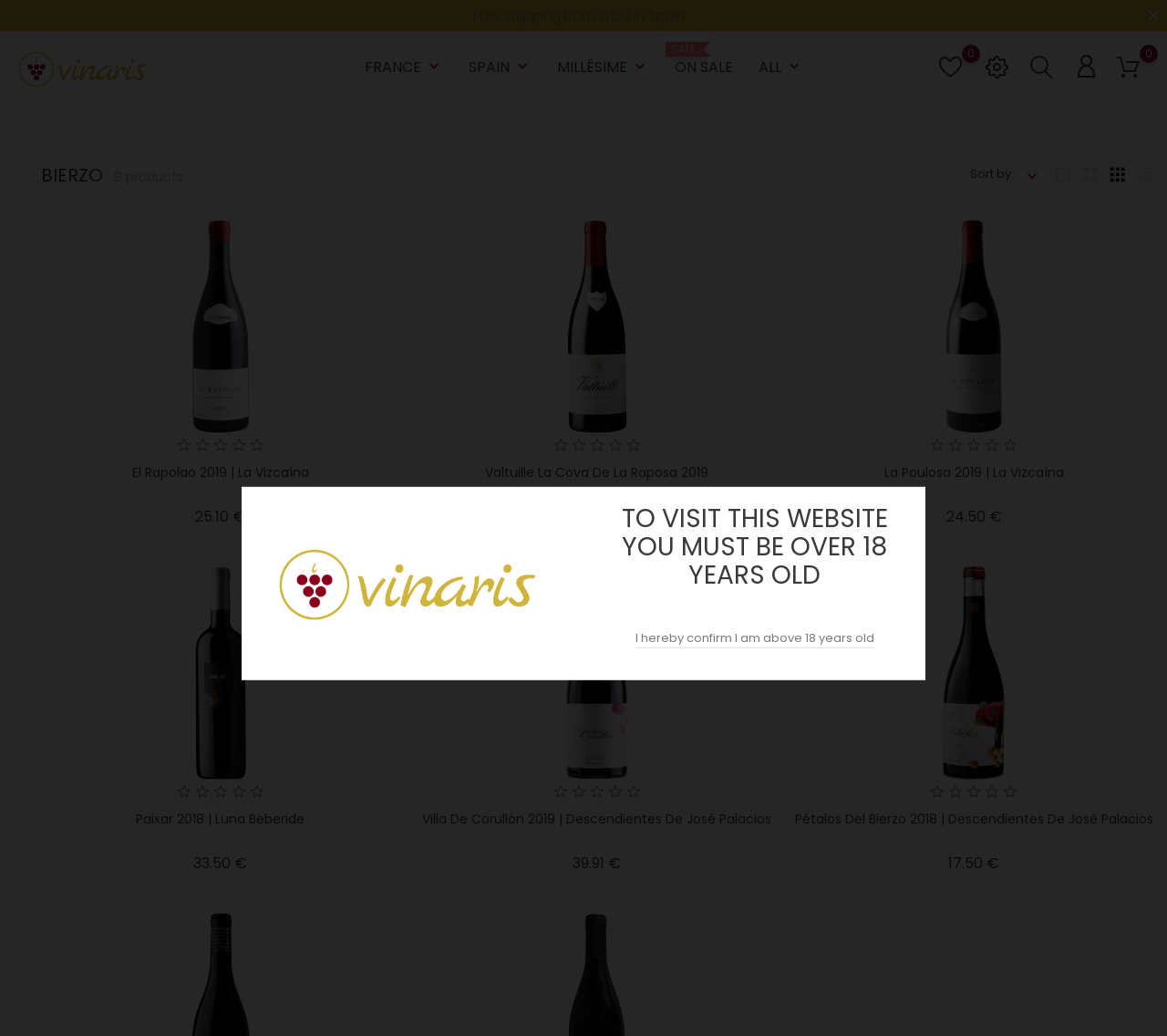Reply to the question with a single word or phrase:
What is the purpose of the 'Sort by:' dropdown?

To sort products